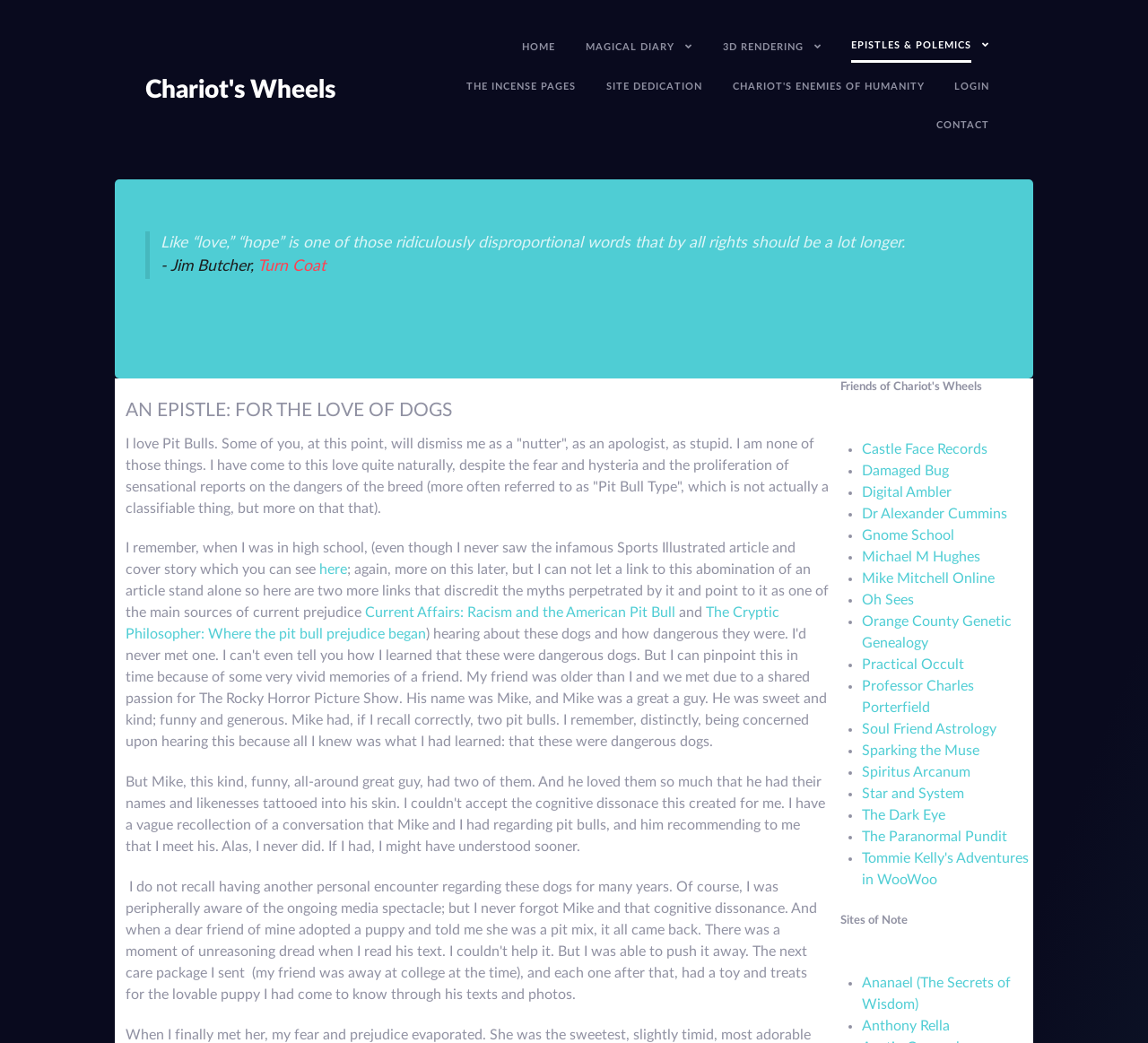Articulate a complete and detailed caption of the webpage elements.

The webpage is titled "An Epistle: For the Love of Dogs" and has a navigation menu at the top with links to "Chariot's Wheels", "HOME", "MAGICAL DIARY", "3D RENDERING", "EPISTLES & POLEMICS", "THE INCENSE PAGES", "SITE DEDICATION", "CHARIOT'S ENEMIES OF HUMANITY", "LOGIN", and "CONTACT". 

Below the navigation menu, there is a blockquote section that contains a quote from Jim Butcher's book "Turn Coat" and another quote from Peter J Caroll. 

The main content of the webpage is an essay titled "AN EPISTLE: FOR THE LOVE OF DOGS", which discusses the author's love for Pit Bulls and debunks myths surrounding the breed. The essay is divided into several paragraphs, with links to external sources that support the author's claims. 

On the right side of the webpage, there is a section titled "Friends of Chariot's Wheels" that lists several links to websites of friends and acquaintances, including Castle Face Records, Damaged Bug, and Digital Ambler, among others. 

Further down the webpage, there is another section titled "Sites of Note" that lists more links to external websites, including Ananael (The Secrets of Wisdom) and Anthony Rella.